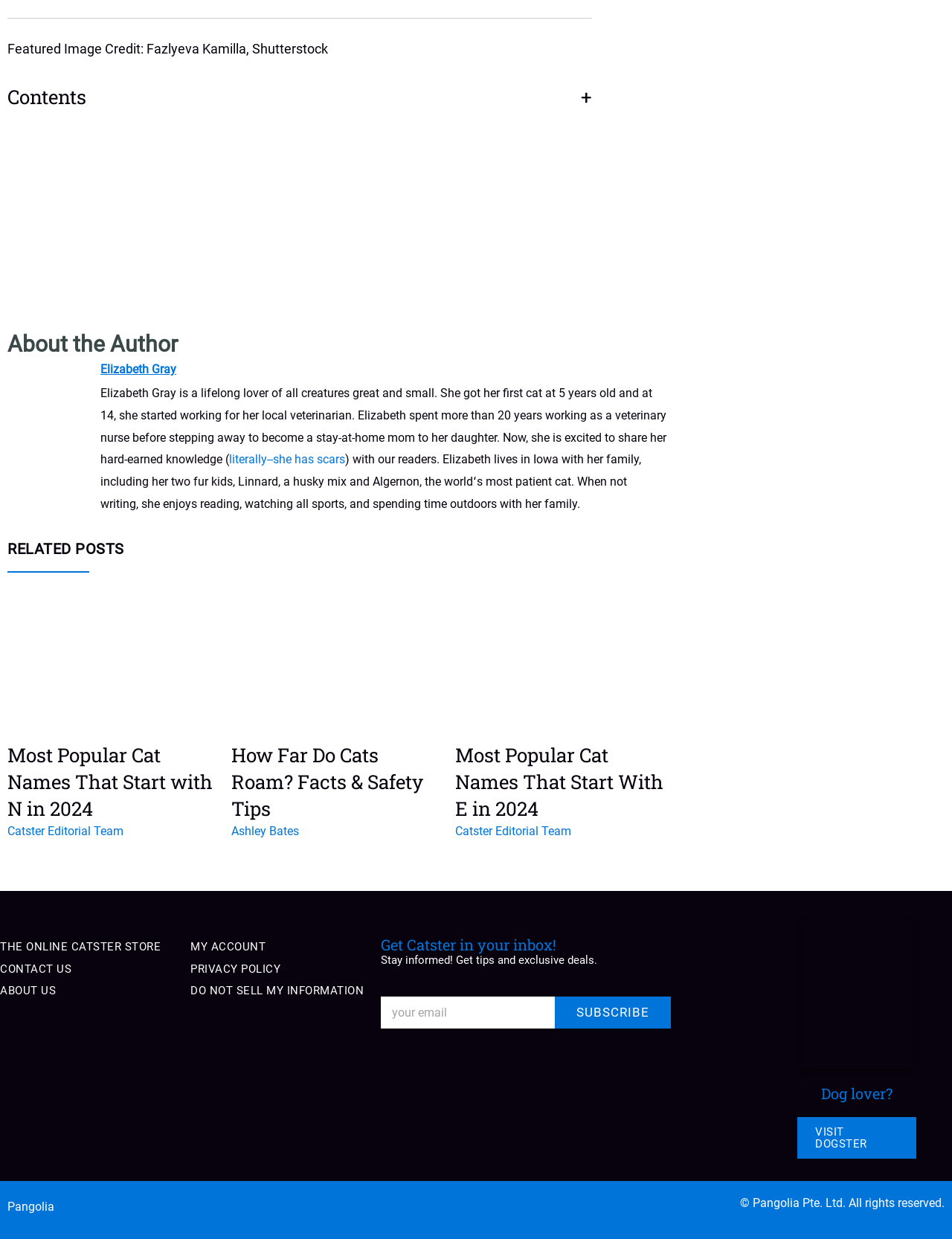Determine the bounding box coordinates of the section I need to click to execute the following instruction: "Click on 'Create a Cat-Friendly Garden Your Feline Friend Will Love'". Provide the coordinates as four float numbers between 0 and 1, i.e., [left, top, right, bottom].

[0.066, 0.003, 0.388, 0.014]